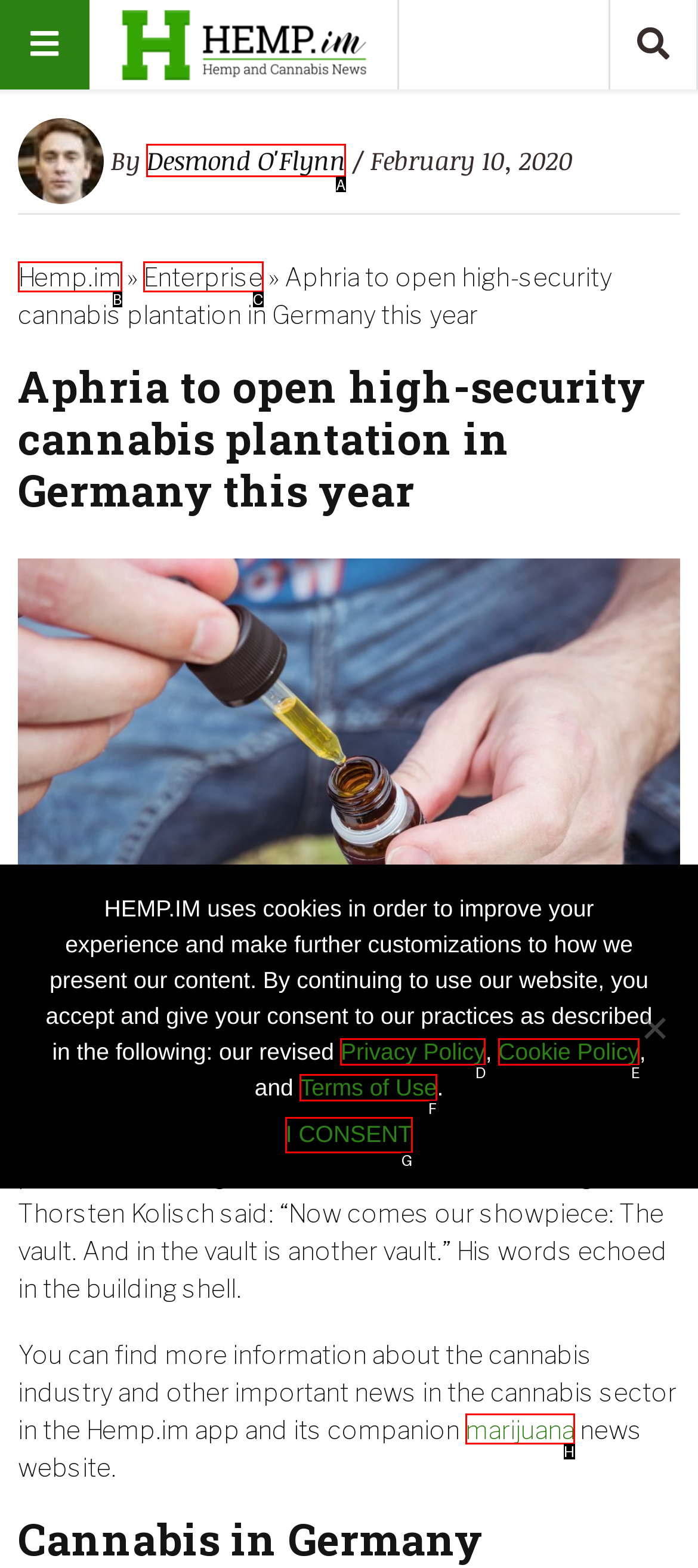Based on the choices marked in the screenshot, which letter represents the correct UI element to perform the task: Click on the link to read more about the author Desmond O'Flynn?

A